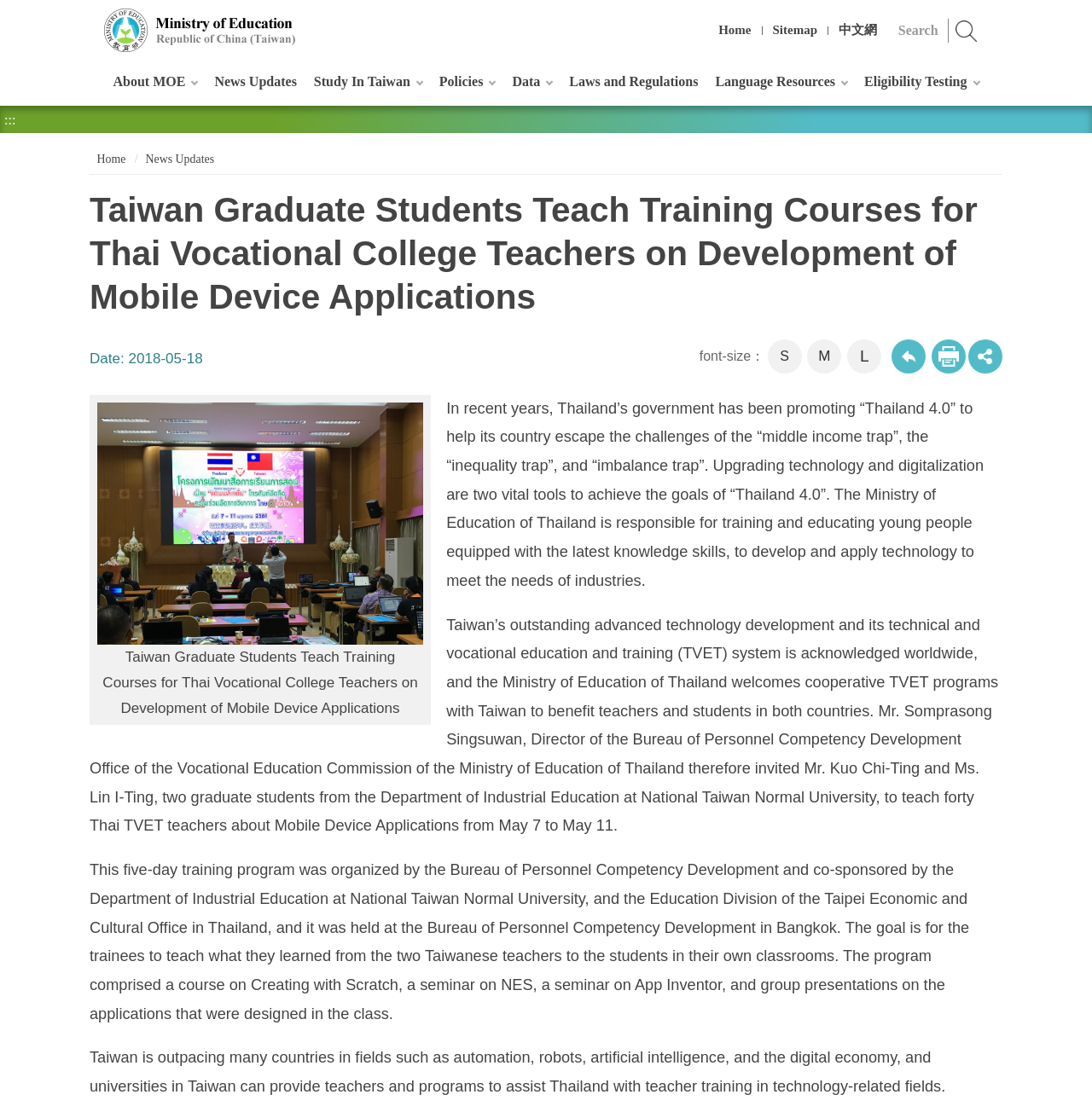Please specify the bounding box coordinates of the region to click in order to perform the following instruction: "Click on 'Buy, Build And Flip Program By Jerome Maldonado - Free Download Course'".

None